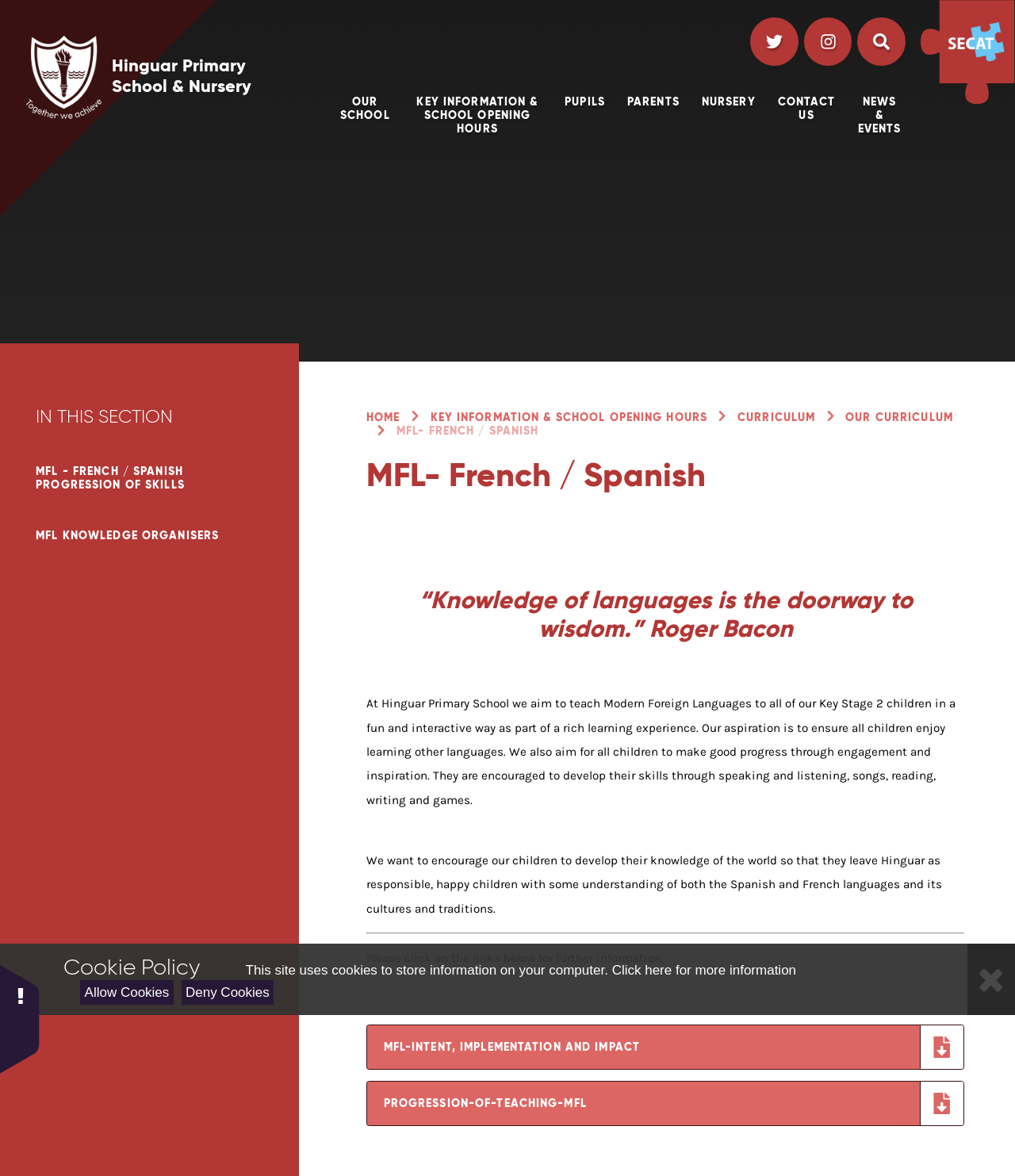Answer the following inquiry with a single word or phrase:
What is the quote mentioned on the webpage about languages?

“Knowledge of languages is the doorway to wisdom.”